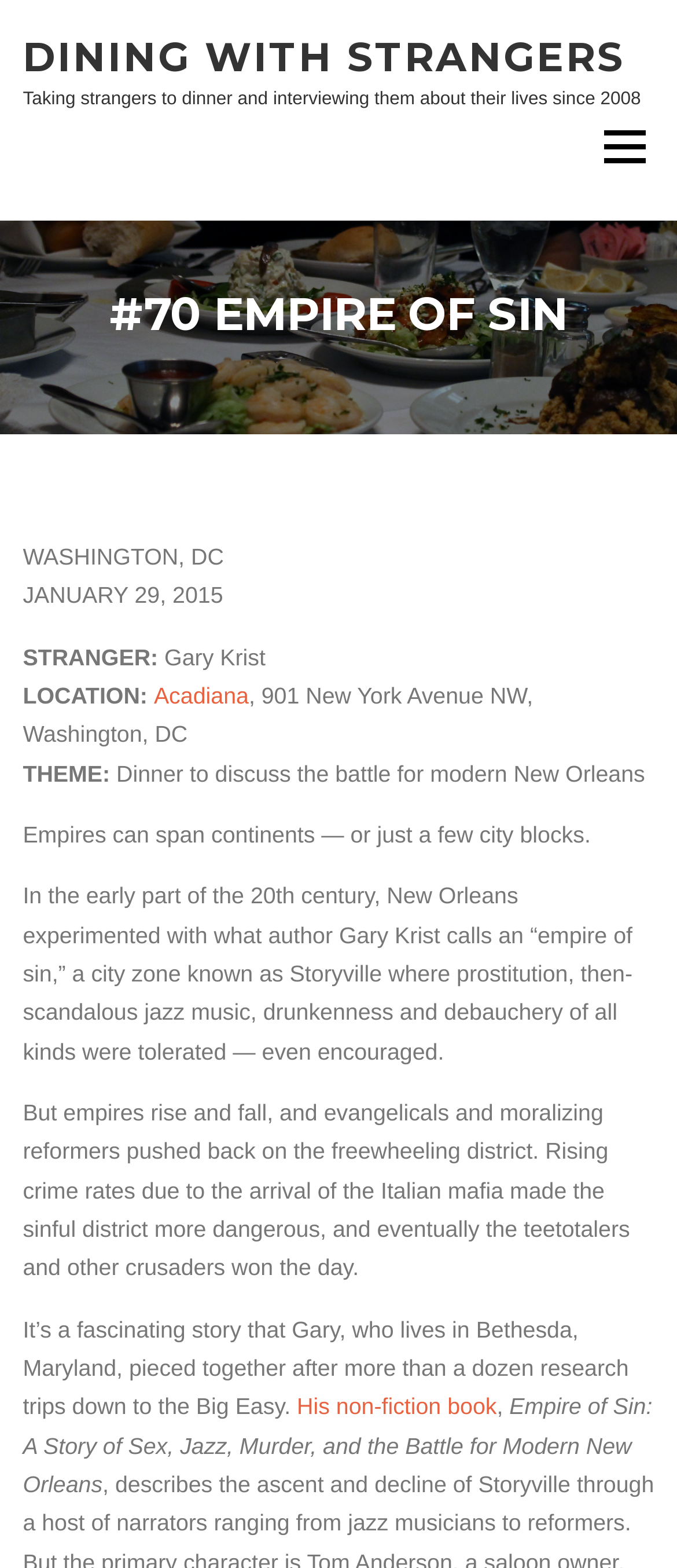What is the name of the stranger?
Based on the image, please offer an in-depth response to the question.

I found the answer by looking at the 'STRANGER:' label and the text next to it, which is 'Gary Krist'.